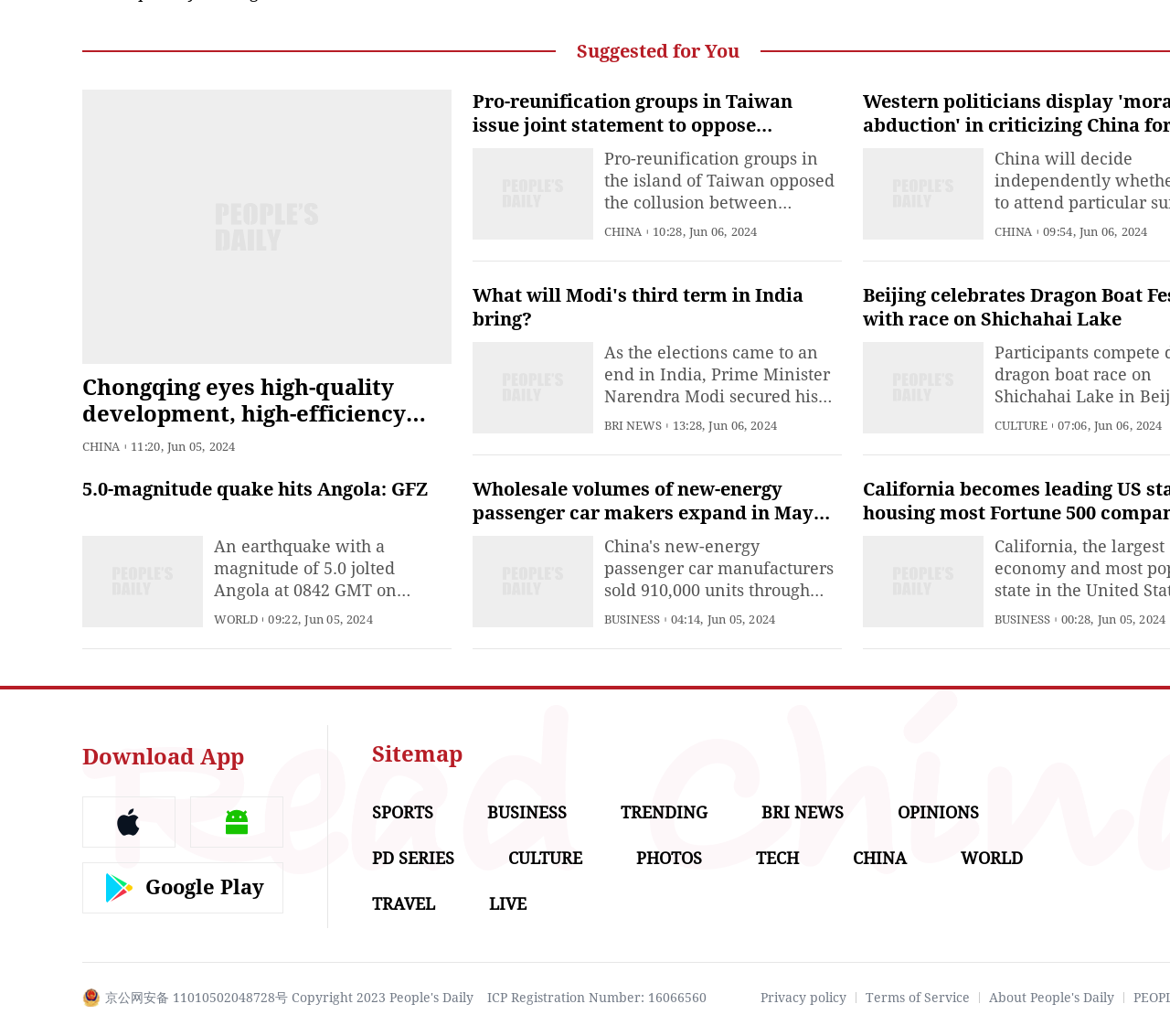Provide the bounding box coordinates of the HTML element described by the text: "Privacy policy". The coordinates should be in the format [left, top, right, bottom] with values between 0 and 1.

[0.65, 0.956, 0.723, 0.97]